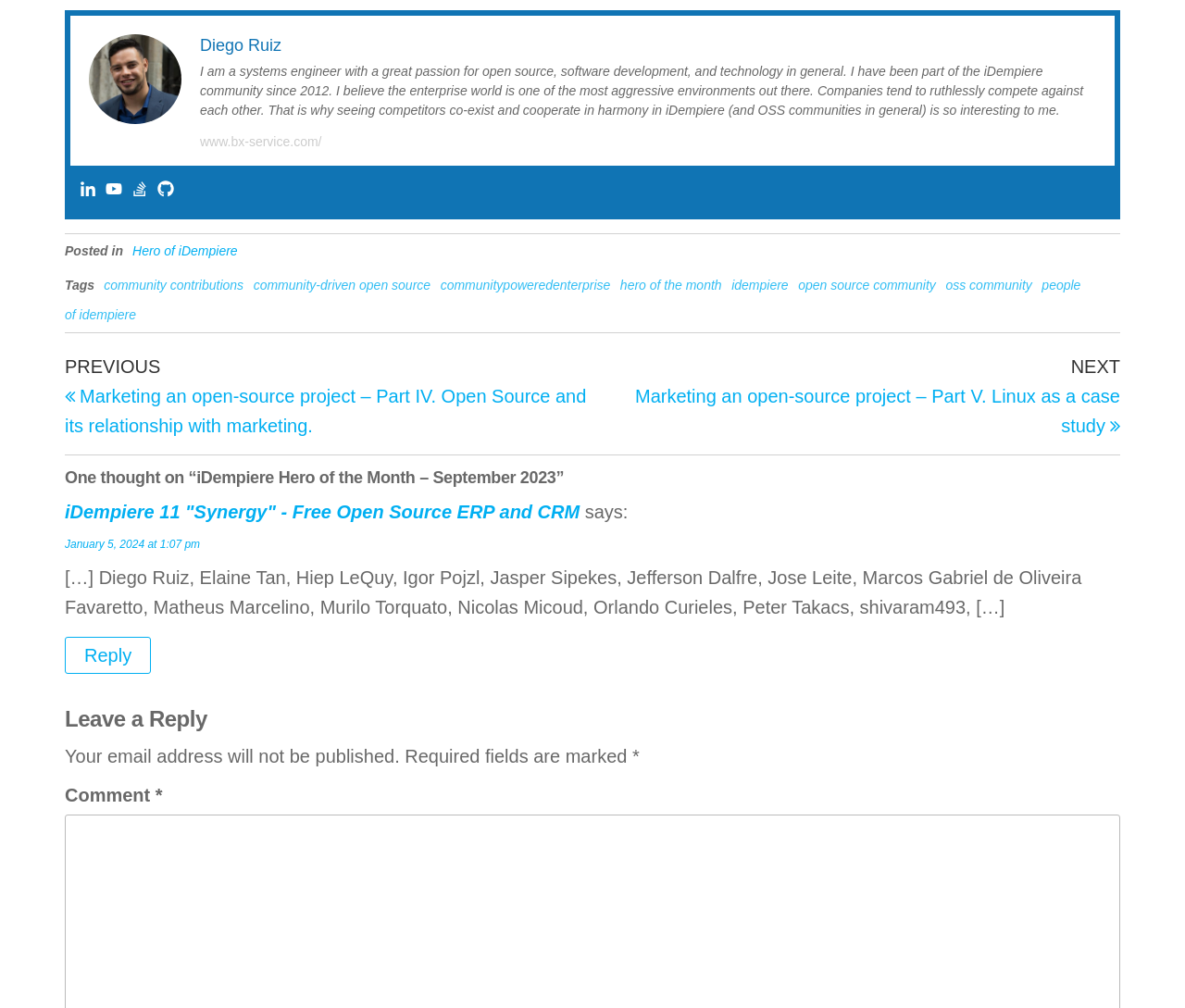Determine the bounding box coordinates of the clickable region to follow the instruction: "Visit the iDempiere community".

[0.617, 0.276, 0.665, 0.29]